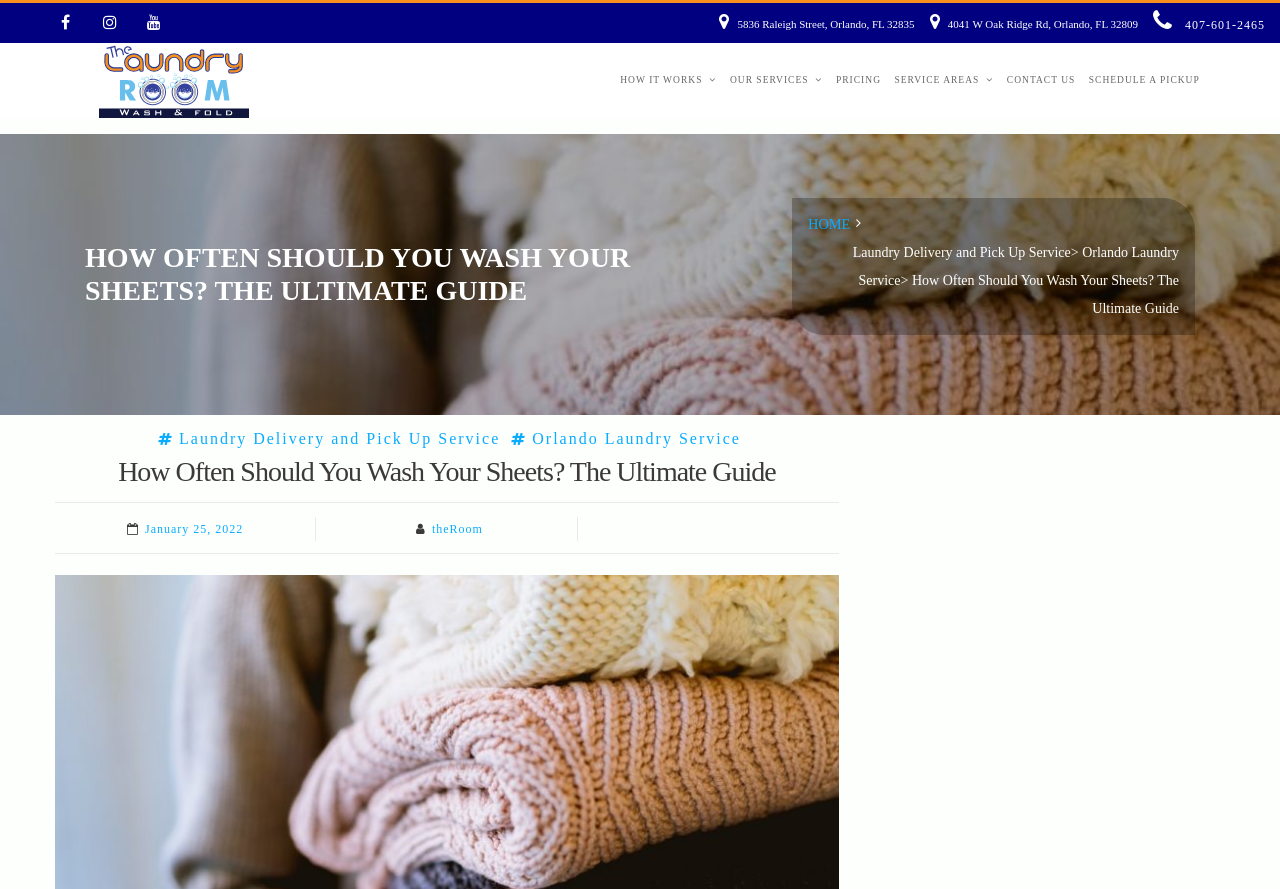Please find and report the bounding box coordinates of the element to click in order to perform the following action: "Read the ultimate guide". The coordinates should be expressed as four float numbers between 0 and 1, in the format [left, top, right, bottom].

[0.066, 0.271, 0.562, 0.346]